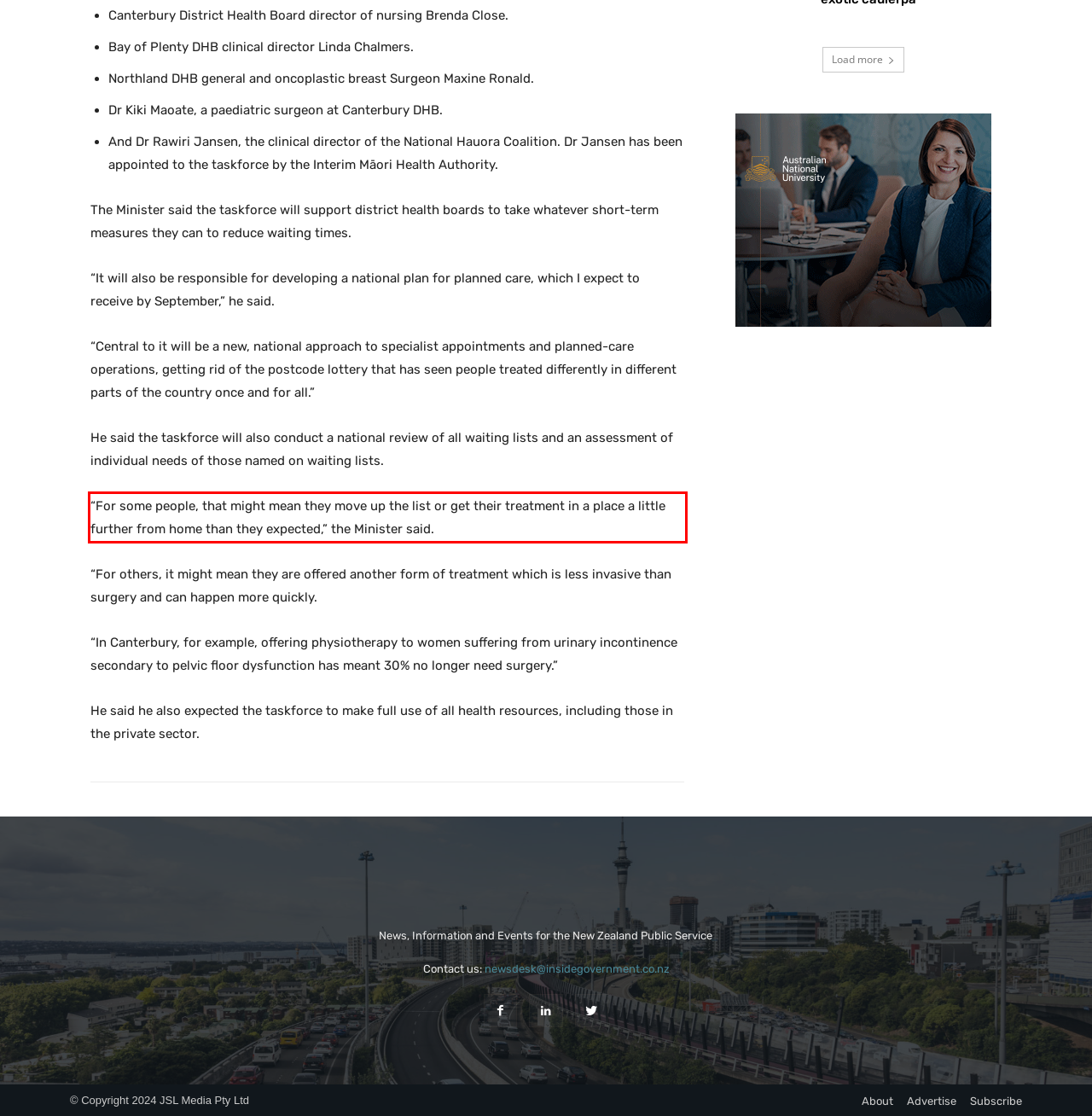Examine the screenshot of the webpage, locate the red bounding box, and generate the text contained within it.

“For some people, that might mean they move up the list or get their treatment in a place a little further from home than they expected,” the Minister said.